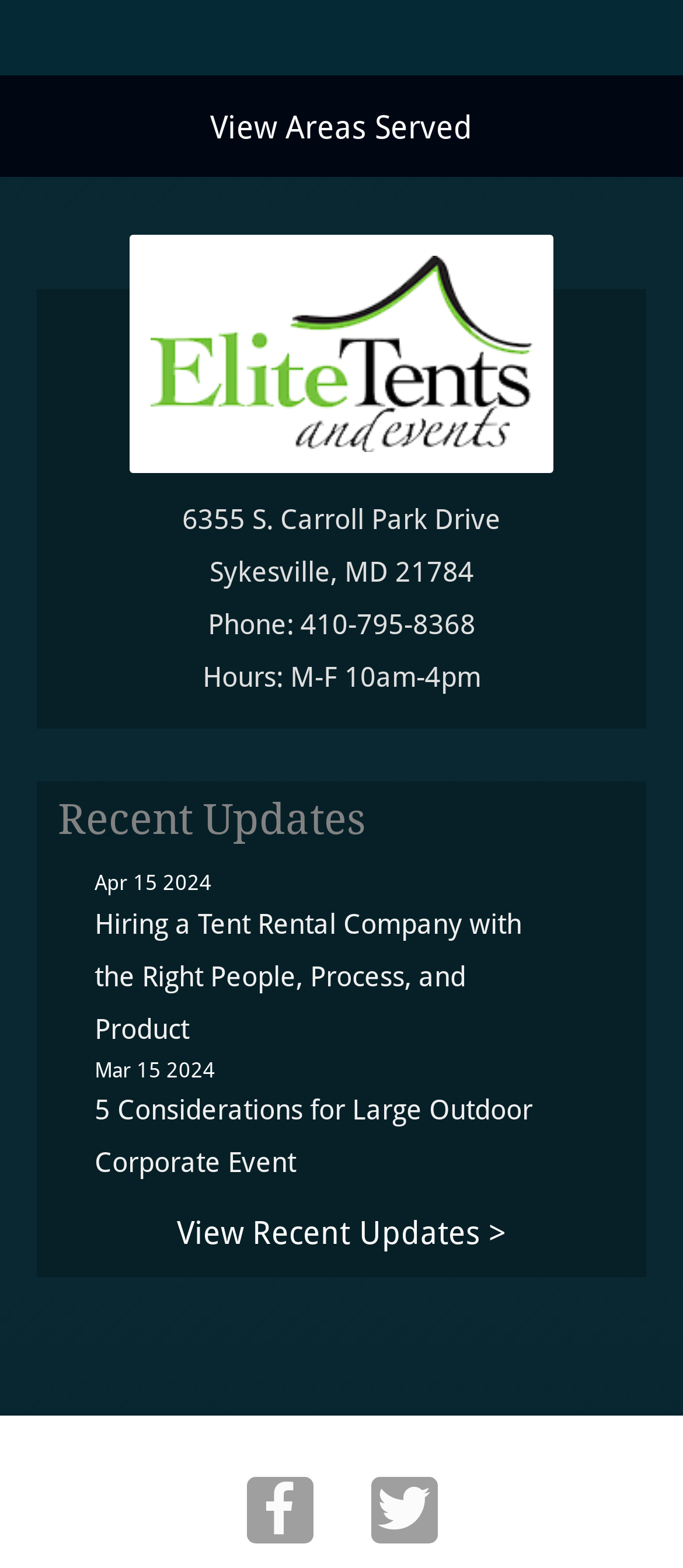What are the business hours?
Using the image, respond with a single word or phrase.

M-F 10am-4pm